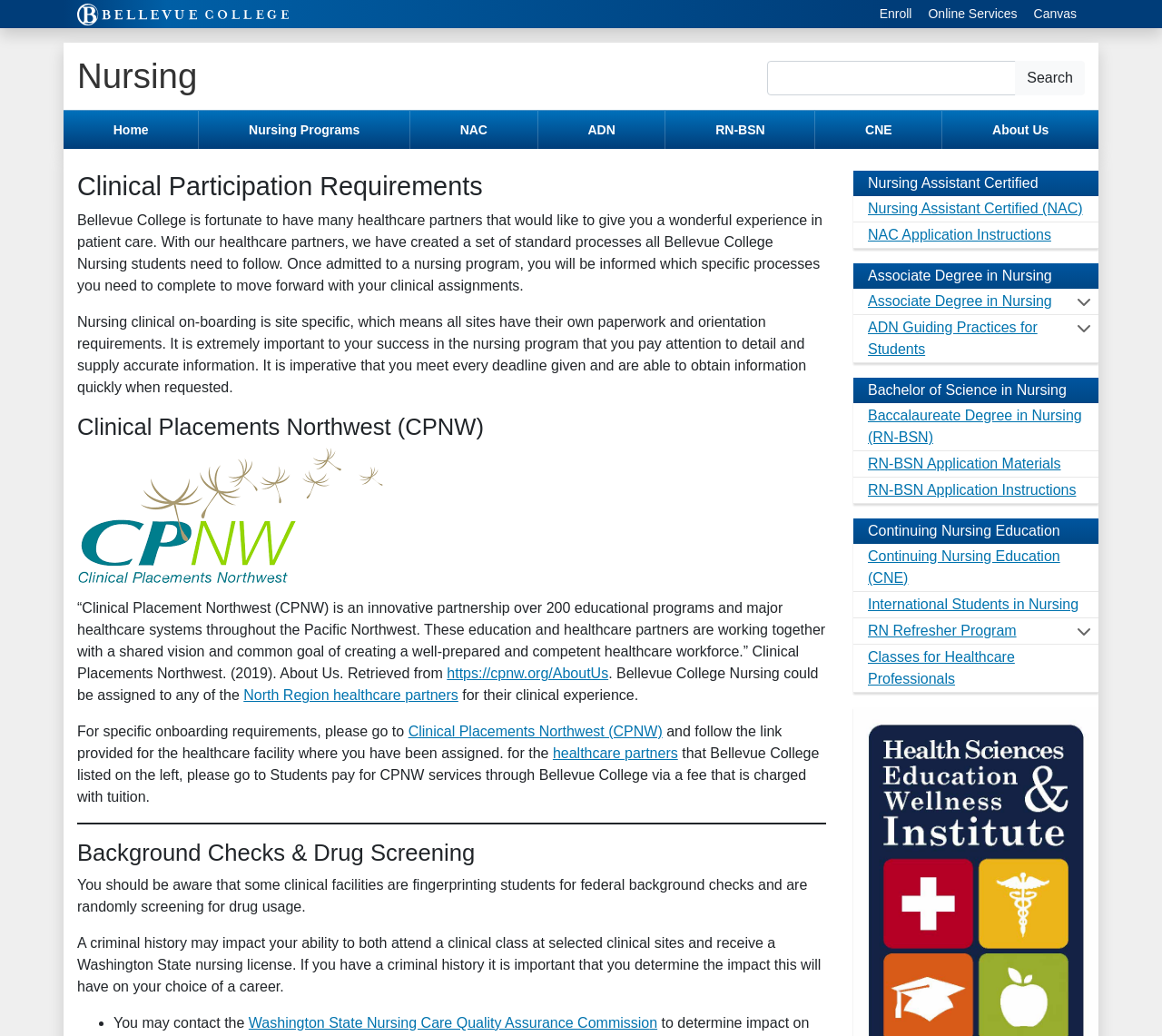What is the headline of the webpage?

Clinical Participation Requirements